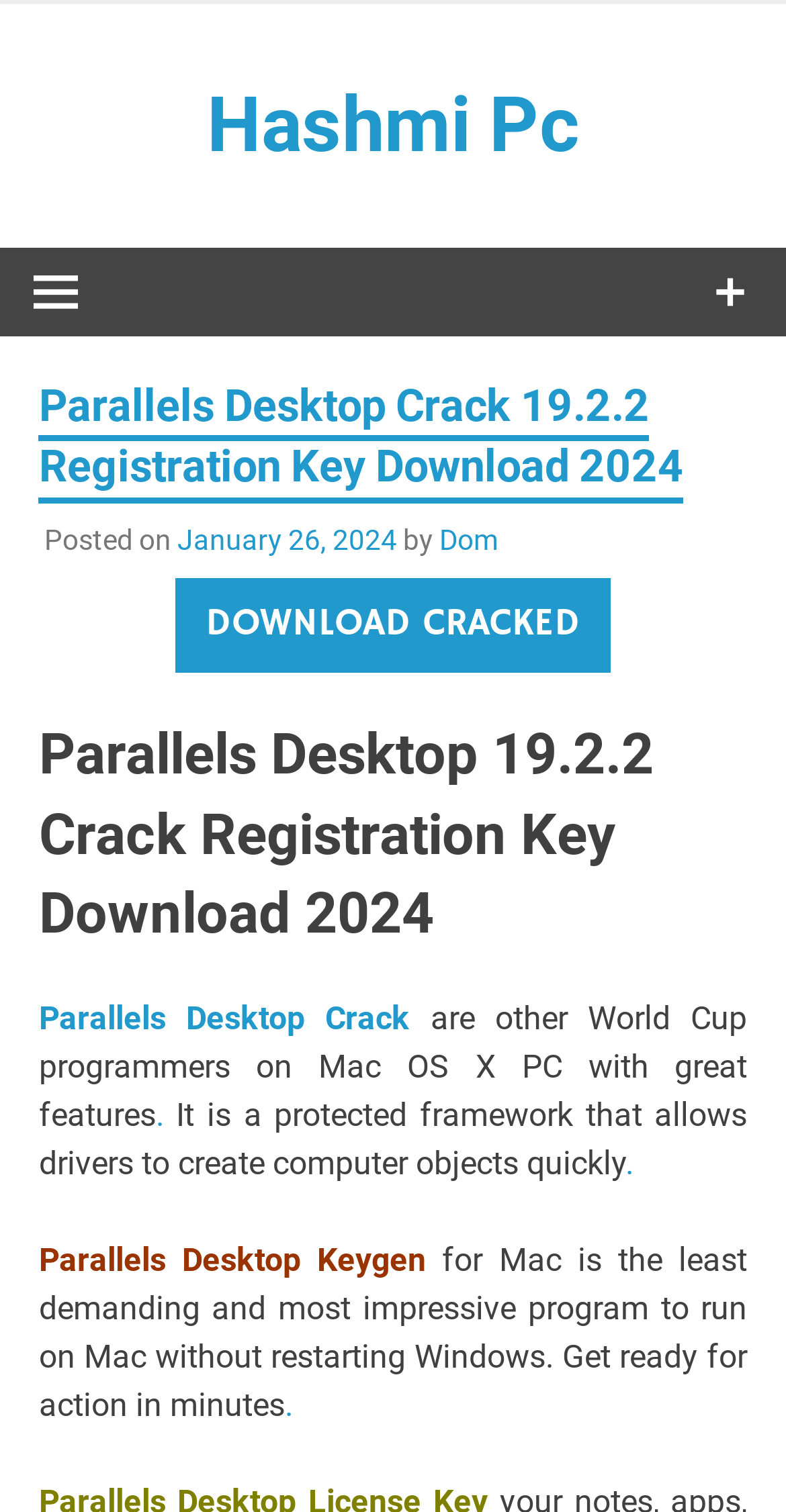Refer to the image and provide a thorough answer to this question:
What is the operating system supported by Parallels Desktop?

The webpage mentions 'Mac OS X PC' in the description, indicating that Parallels Desktop supports Mac OS X operating system.